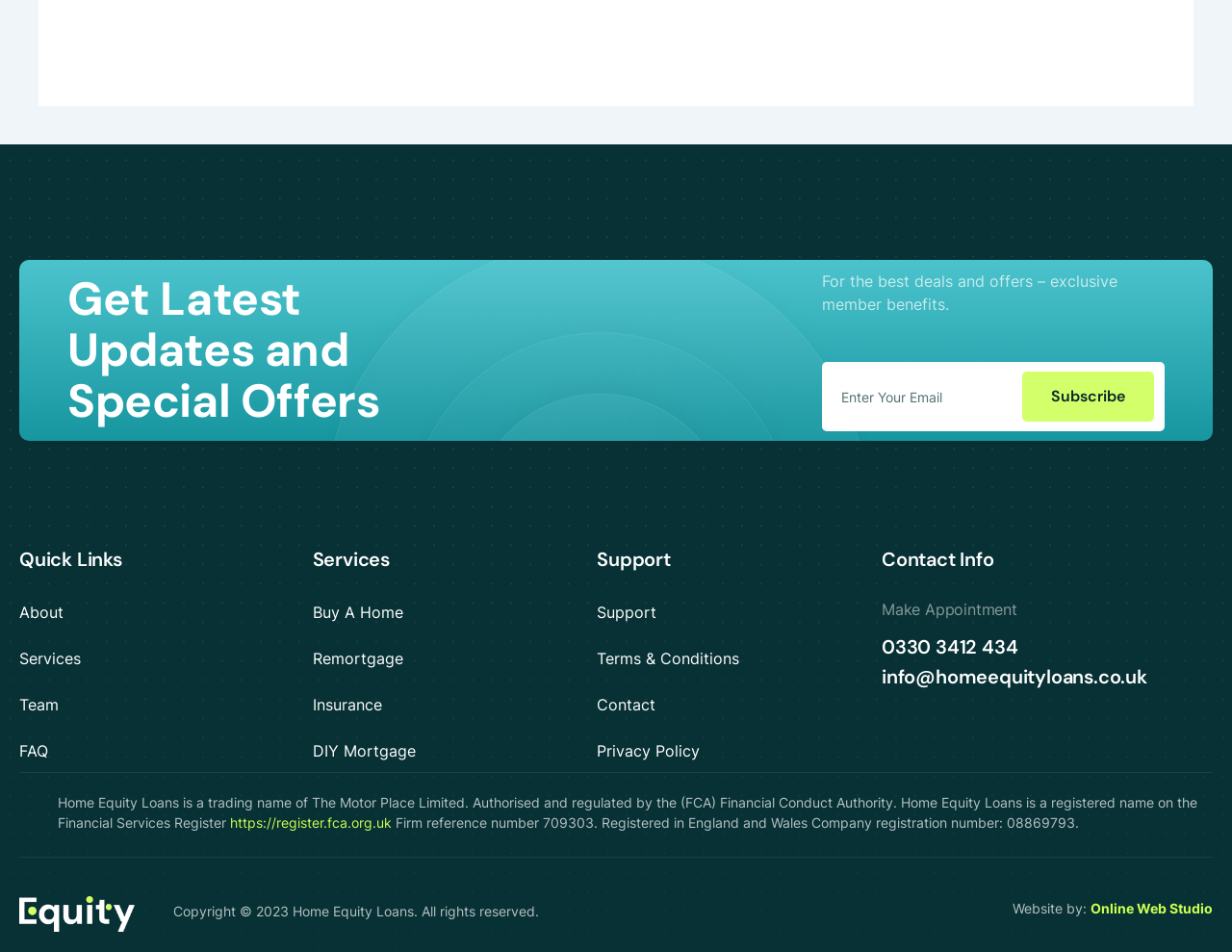Determine the bounding box coordinates for the clickable element required to fulfill the instruction: "Subscribe to newsletter". Provide the coordinates as four float numbers between 0 and 1, i.e., [left, top, right, bottom].

[0.83, 0.391, 0.937, 0.443]